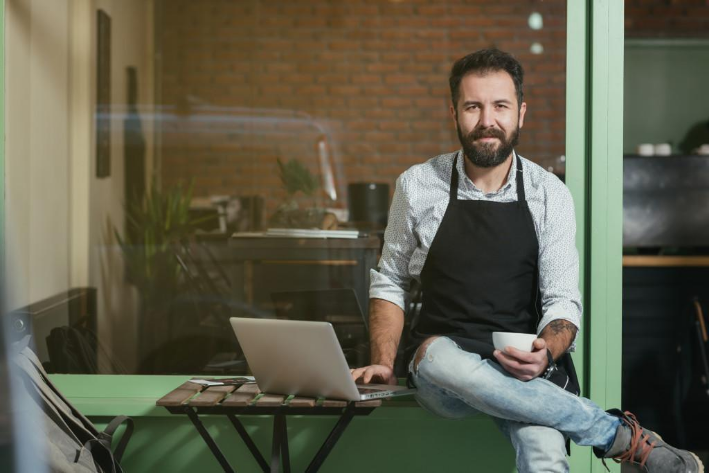Answer the question using only a single word or phrase: 
What type of walls are in the café?

Exposed brick walls